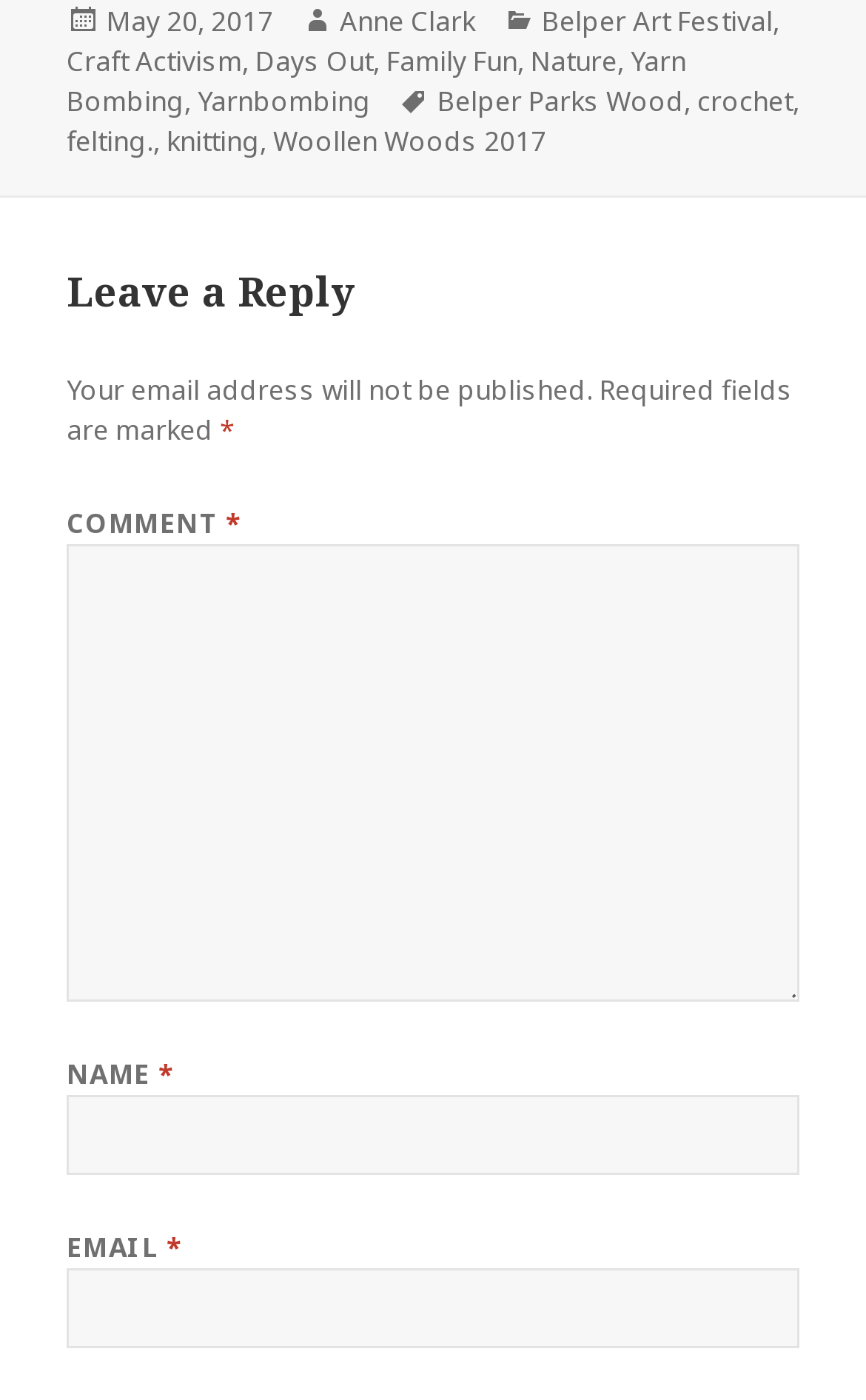What are the categories of the post?
Refer to the image and provide a concise answer in one word or phrase.

Belper Art Festival, Craft Activism, Days Out, Family Fun, Nature, Yarn Bombing